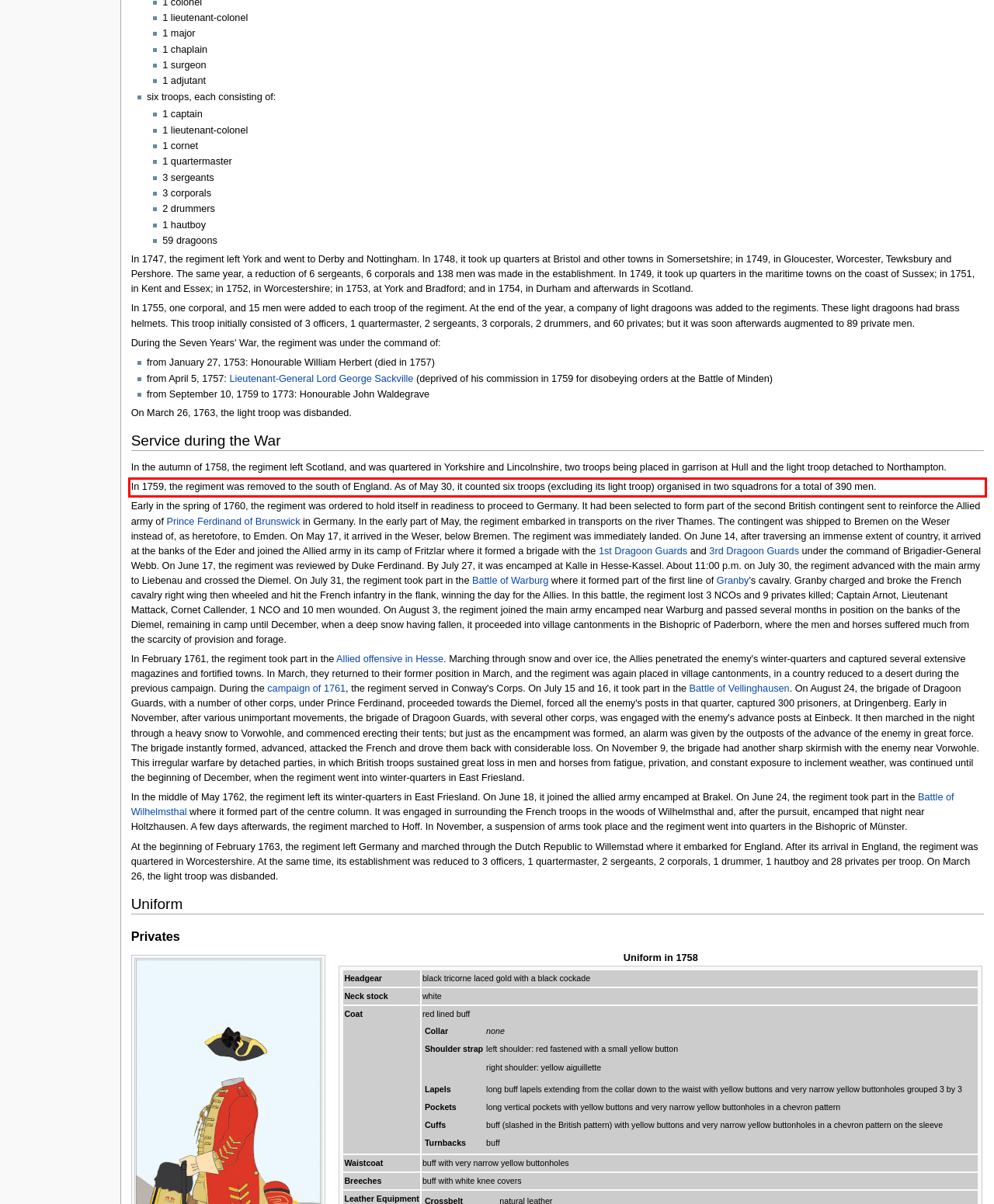Given a screenshot of a webpage with a red bounding box, extract the text content from the UI element inside the red bounding box.

In 1759, the regiment was removed to the south of England. As of May 30, it counted six troops (excluding its light troop) organised in two squadrons for a total of 390 men.